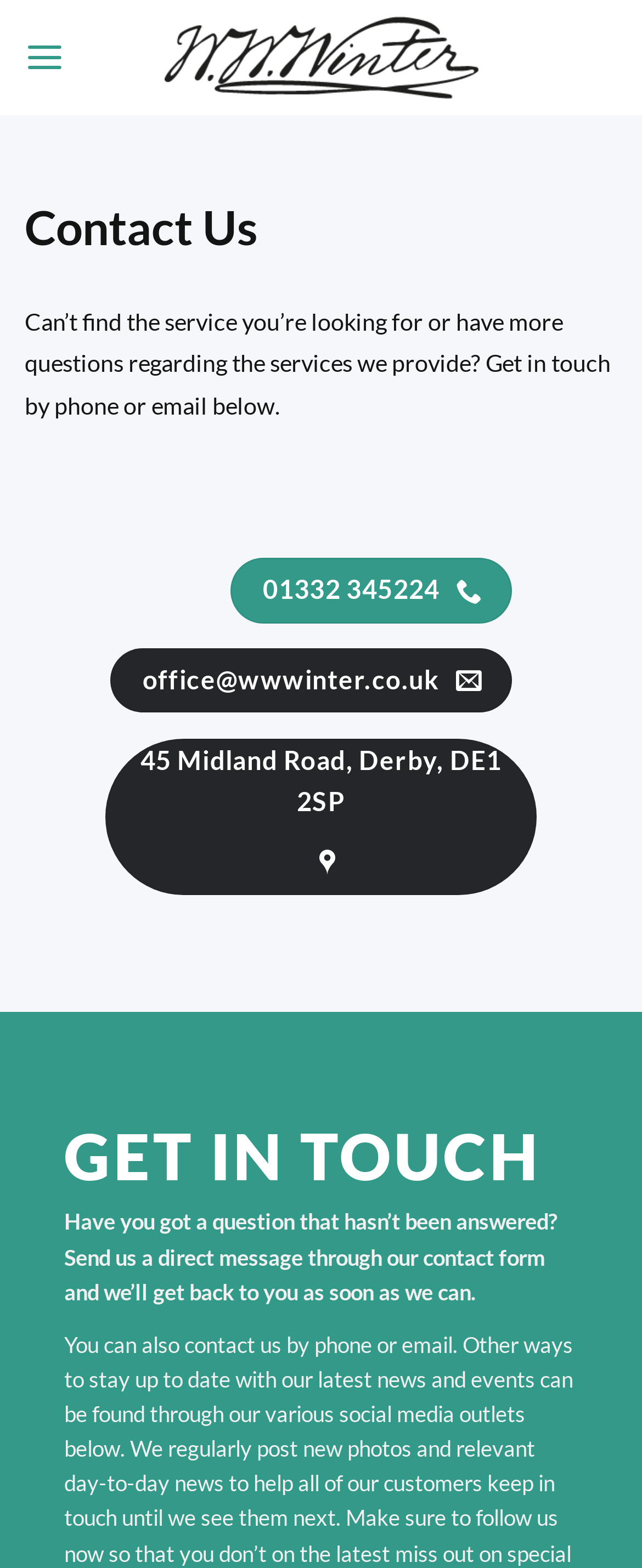What is the email address to contact?
Please respond to the question with a detailed and informative answer.

I found the email address by looking at the link element with the text 'office@wwwinter.co.uk' which is located at the coordinates [0.172, 0.414, 0.797, 0.455]. This element is a child of the 'Menu' link element and is likely a contact information section.